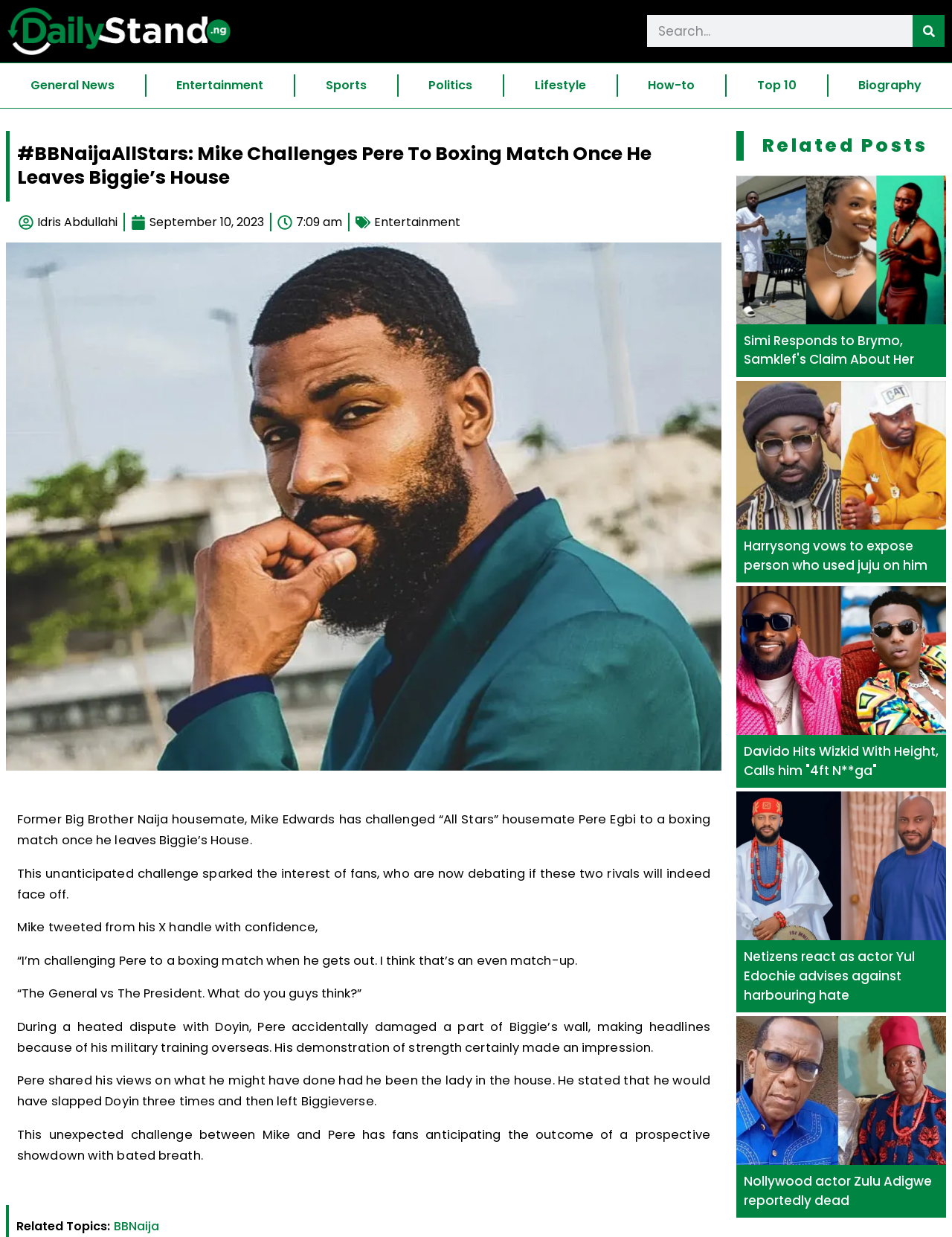Find the bounding box coordinates for the UI element that matches this description: "alt="simi, brymo and samklef"".

[0.773, 0.142, 0.994, 0.262]